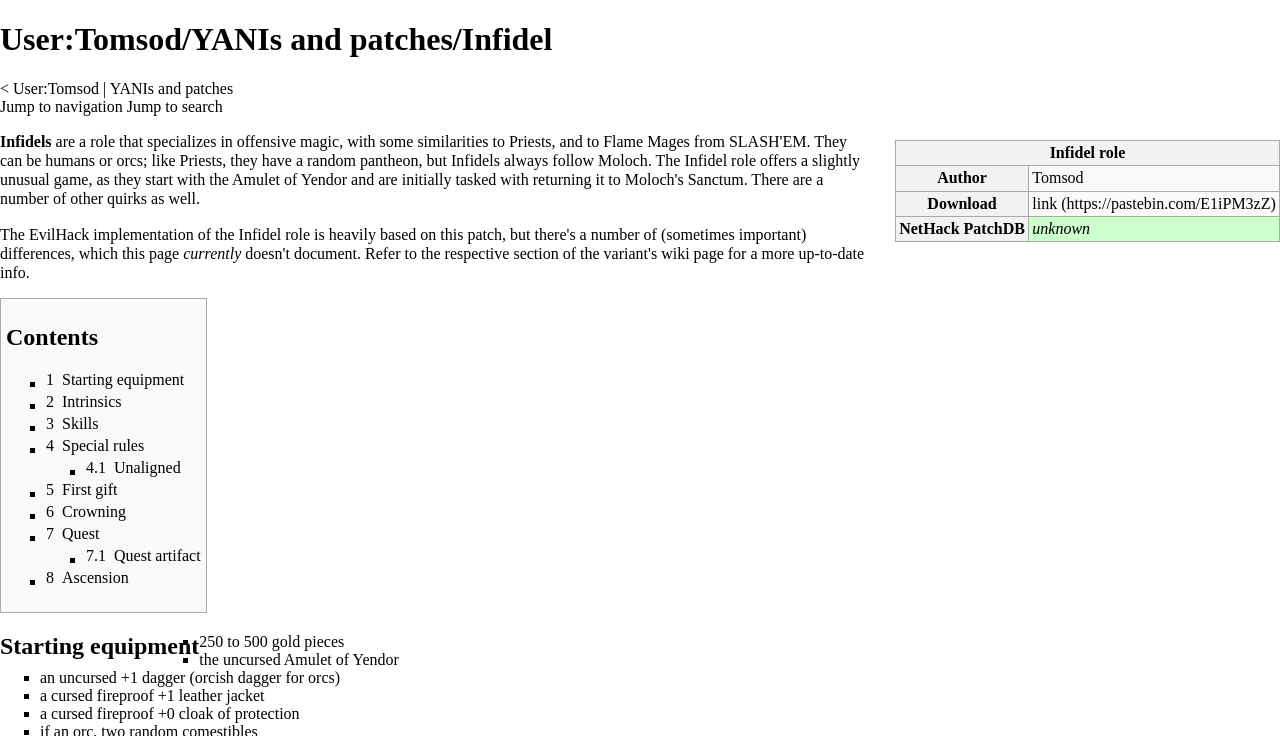Locate the bounding box of the UI element based on this description: "børn og unge". Provide four float numbers between 0 and 1 as [left, top, right, bottom].

None